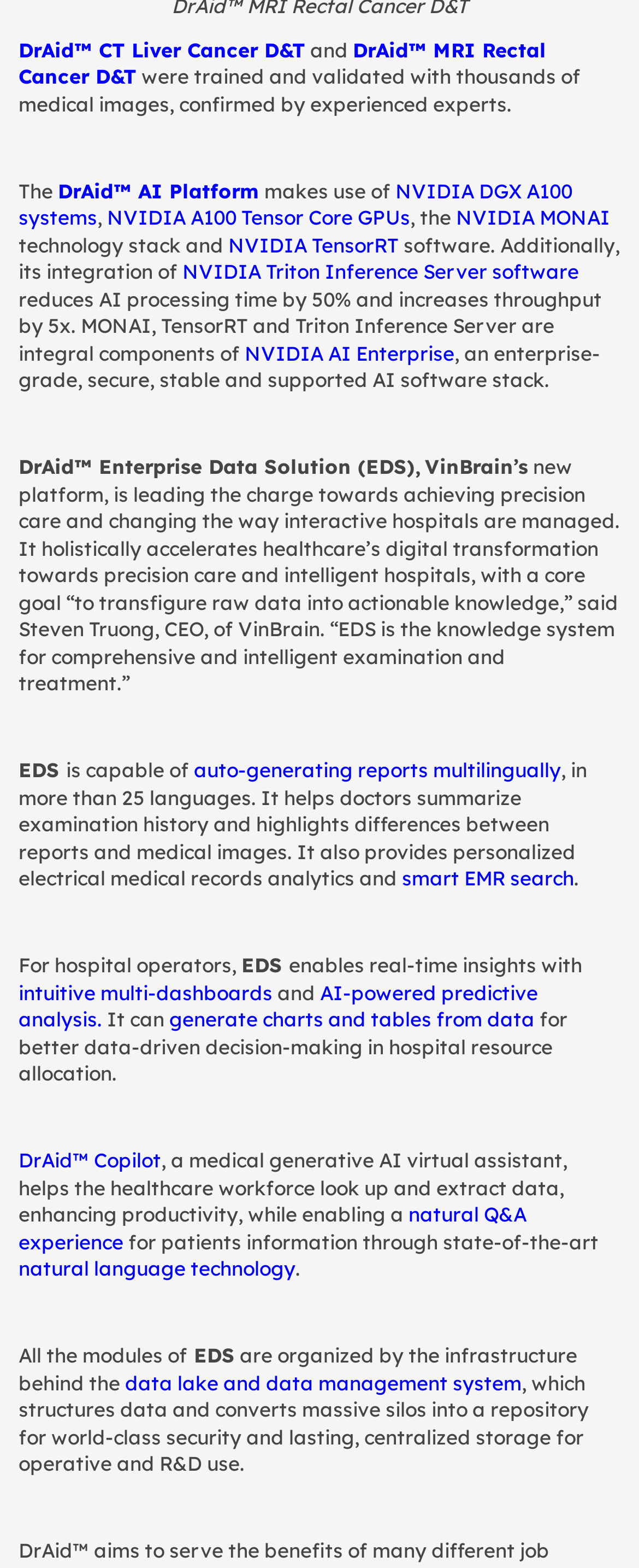Locate the bounding box coordinates of the region to be clicked to comply with the following instruction: "Click DrAid™ CT Liver Cancer D&T". The coordinates must be four float numbers between 0 and 1, in the form [left, top, right, bottom].

[0.029, 0.024, 0.478, 0.04]